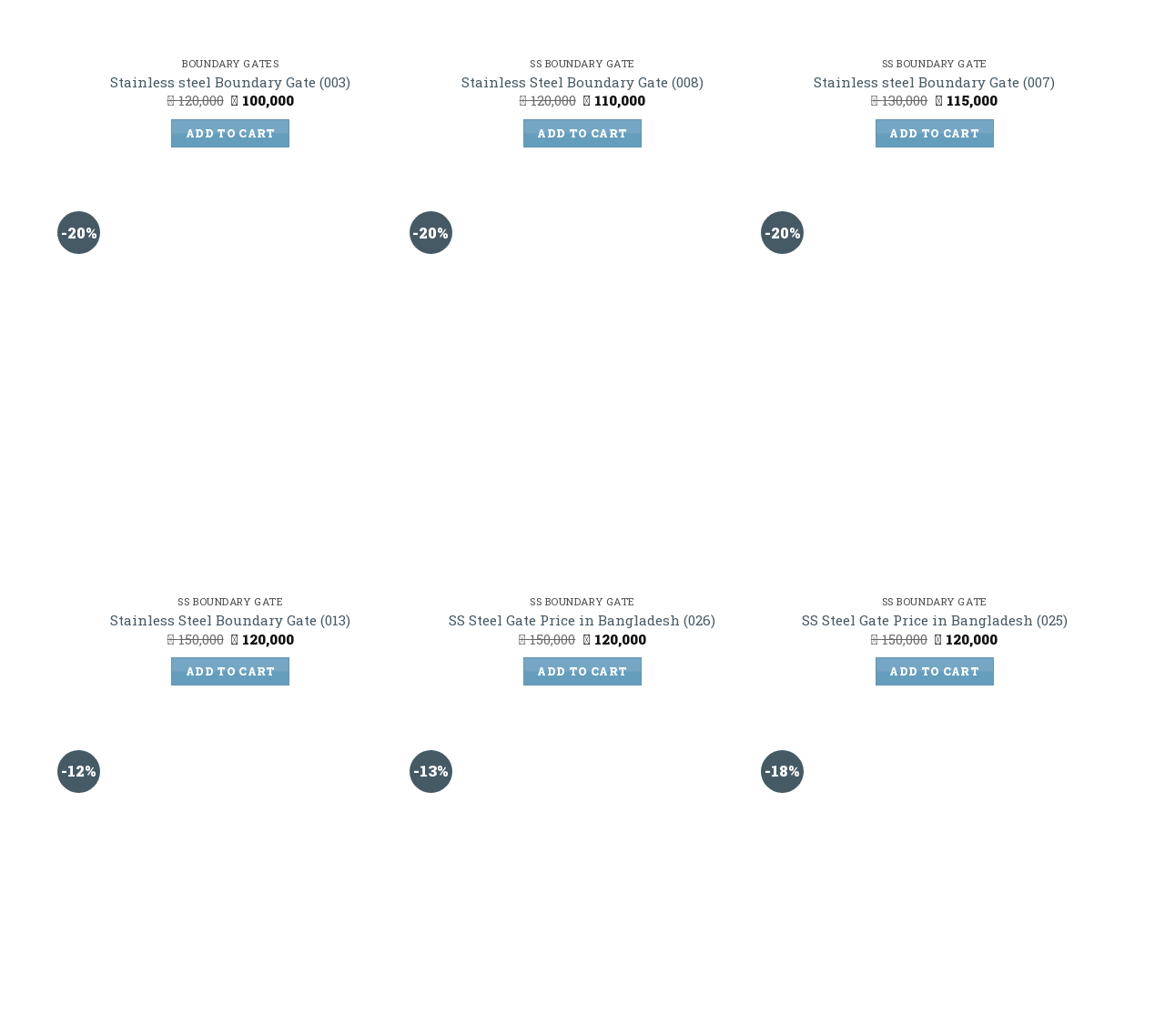Locate the bounding box coordinates of the area that needs to be clicked to fulfill the following instruction: "Add SS Steel Gate Price in Bangladesh (026) to cart". The coordinates should be in the format of four float numbers between 0 and 1, namely [left, top, right, bottom].

[0.449, 0.634, 0.551, 0.662]